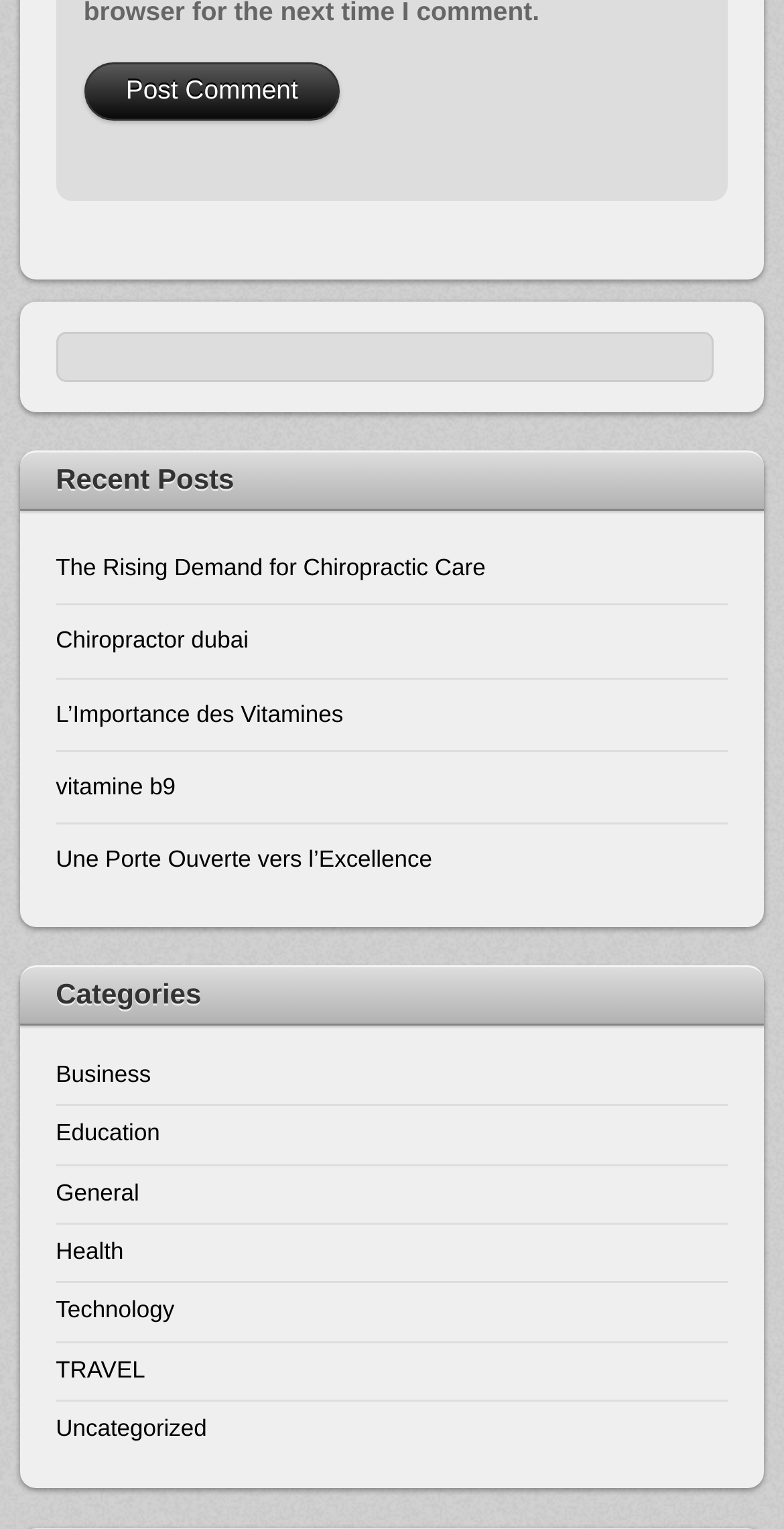Determine the bounding box coordinates for the region that must be clicked to execute the following instruction: "Post a comment".

[0.107, 0.041, 0.434, 0.079]